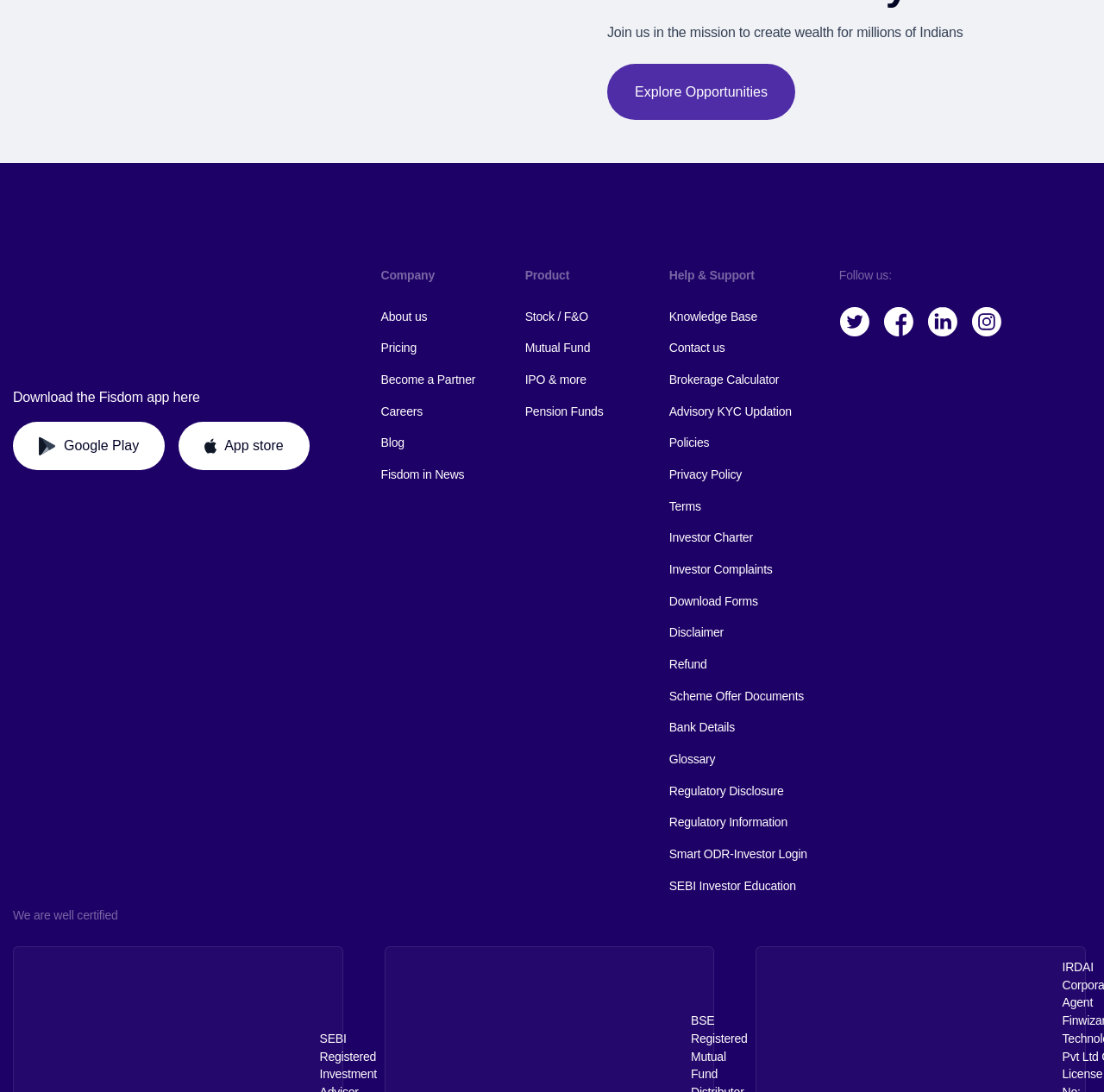Please analyze the image and give a detailed answer to the question:
Where can I download the Fisdom app?

The links to download the Fisdom app are provided below the 'Explore Opportunities' link, with options to download from Google Play or App store.